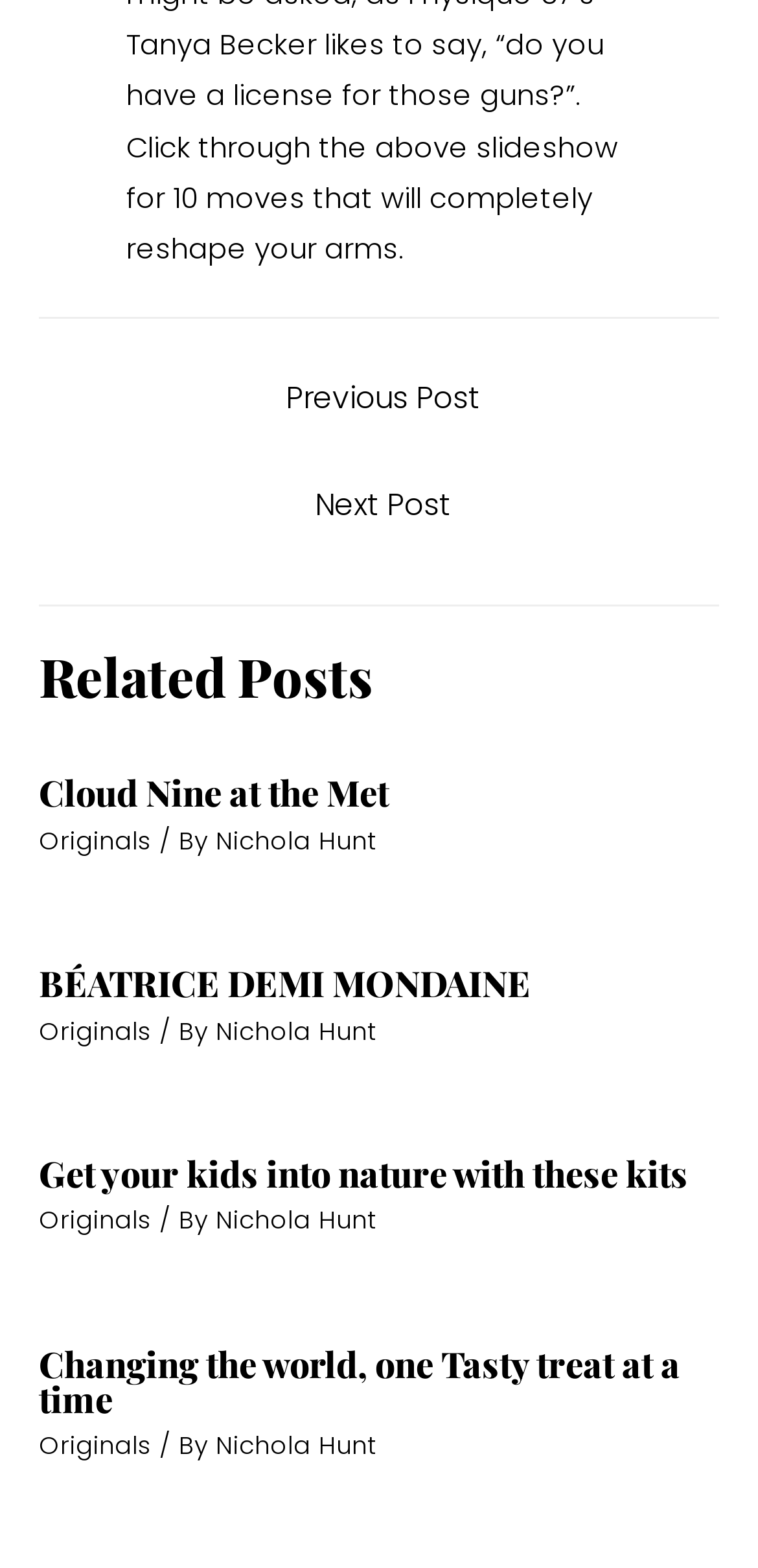Locate the bounding box coordinates of the area where you should click to accomplish the instruction: "Click on 'Previous Post'".

[0.056, 0.233, 0.954, 0.278]